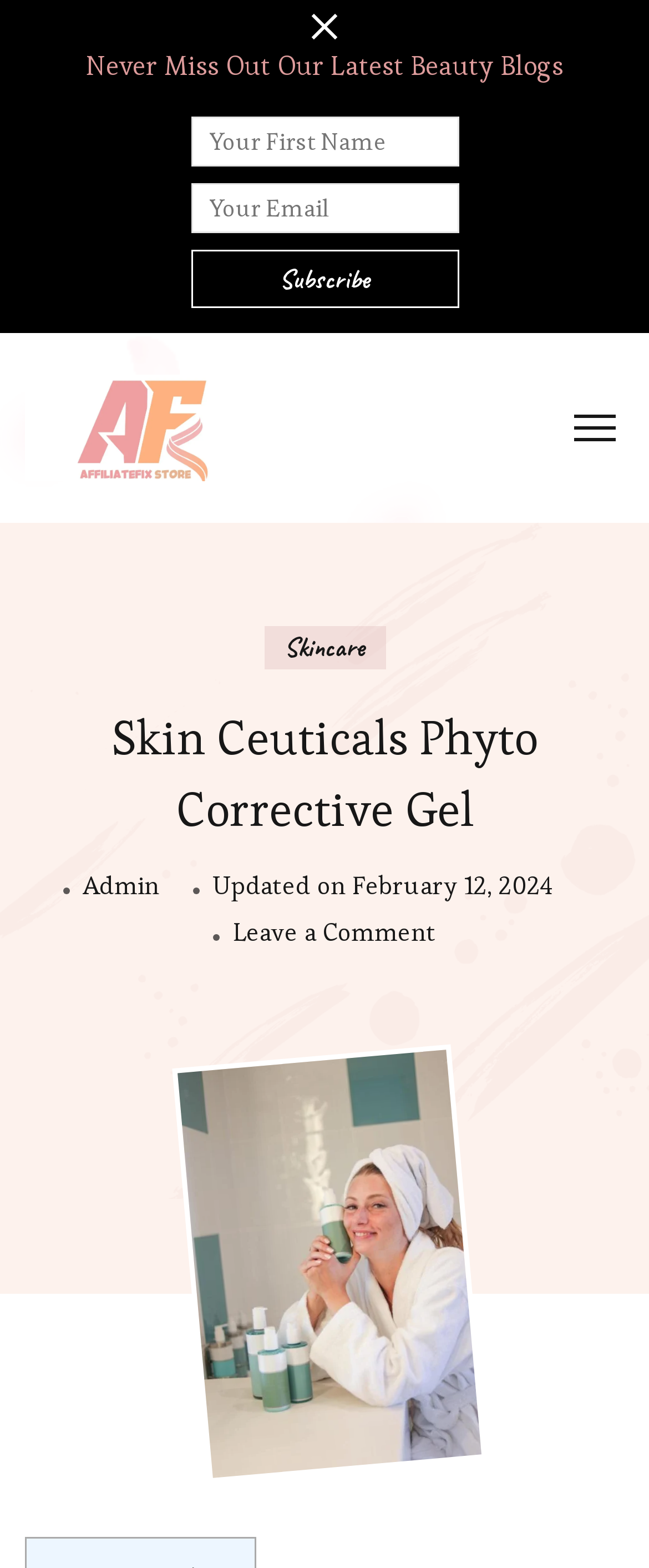Locate the headline of the webpage and generate its content.

Skin Ceuticals Phyto Corrective Gel